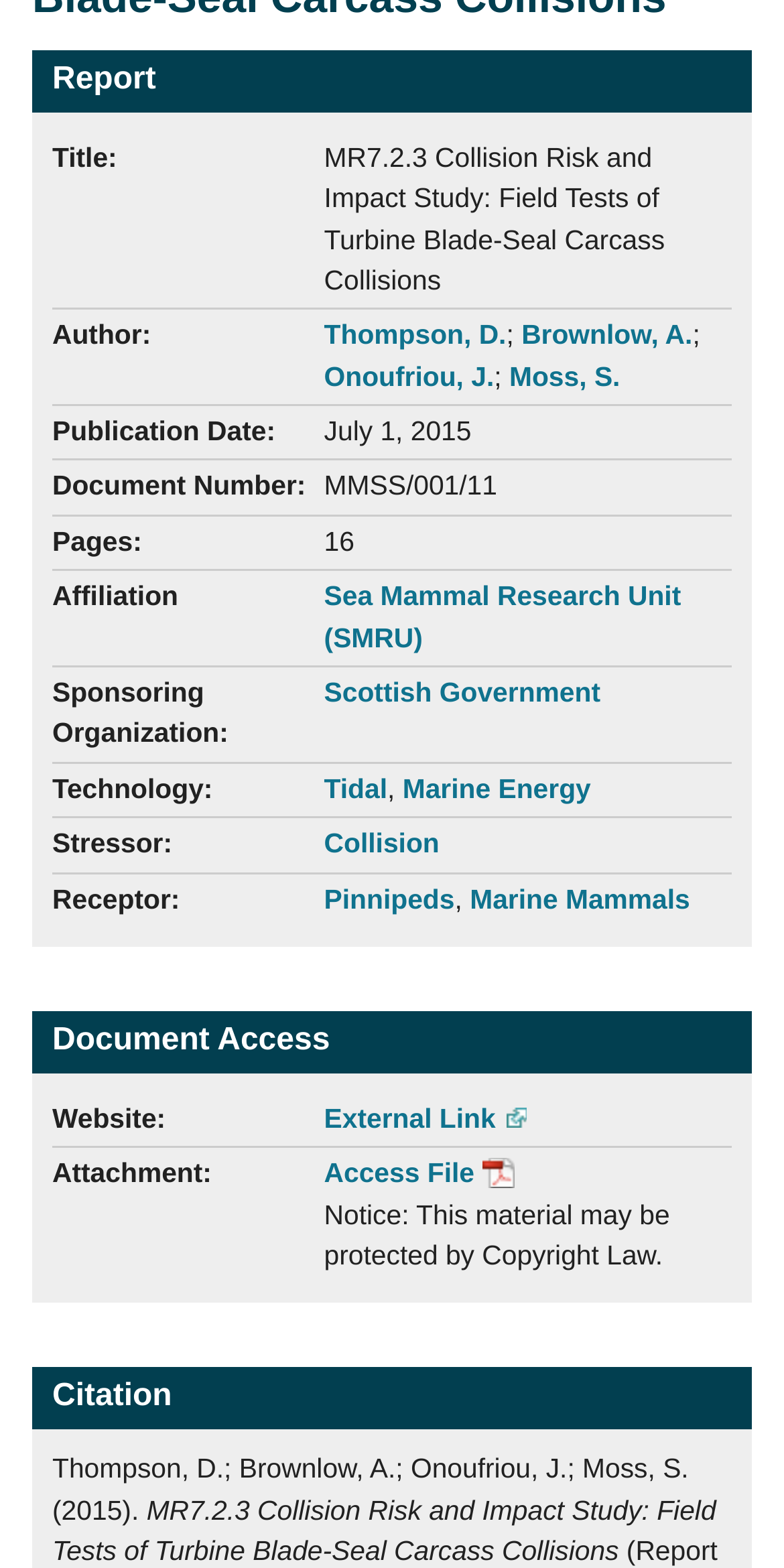Provide the bounding box for the UI element matching this description: "Sea Mammal Research Unit (SMRU)".

[0.413, 0.371, 0.869, 0.416]